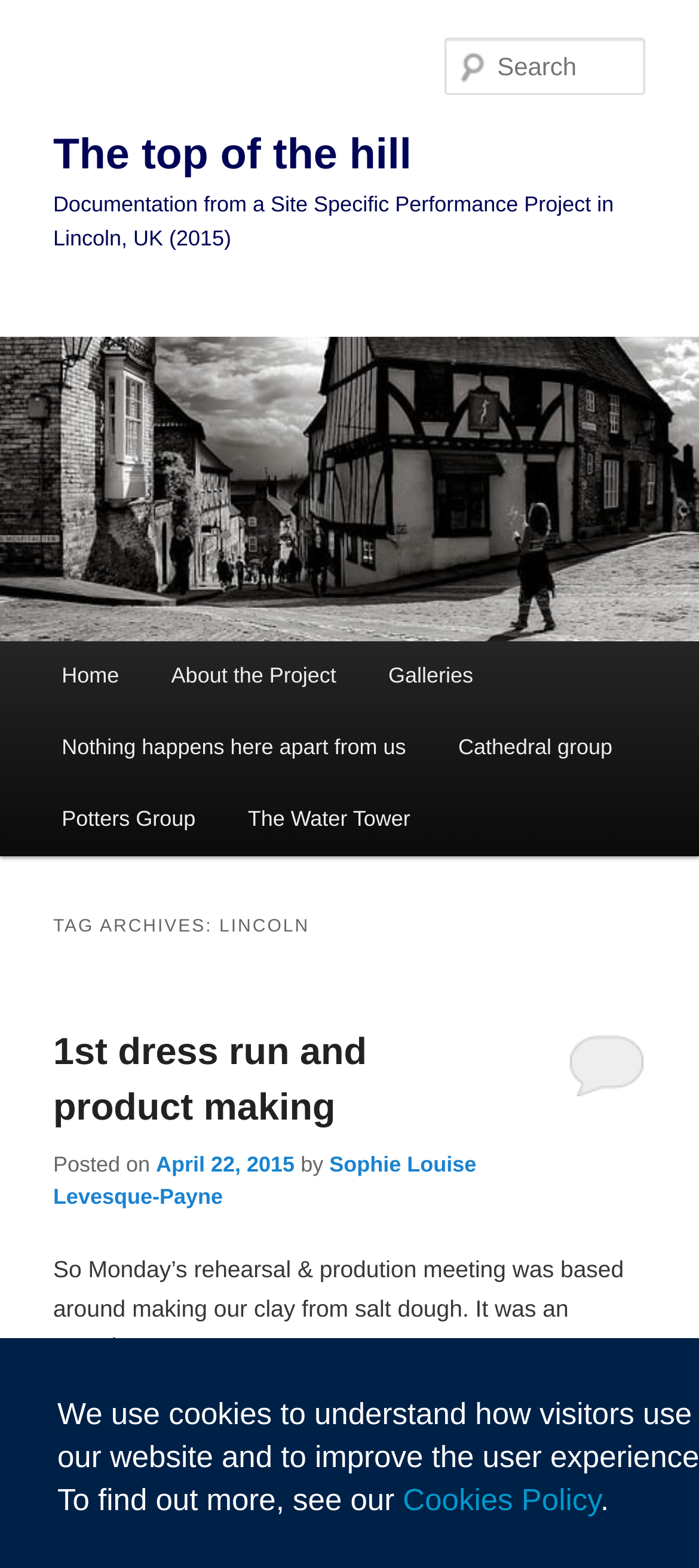Please determine the bounding box coordinates of the area that needs to be clicked to complete this task: 'View 'About the Project' page'. The coordinates must be four float numbers between 0 and 1, formatted as [left, top, right, bottom].

[0.208, 0.409, 0.518, 0.455]